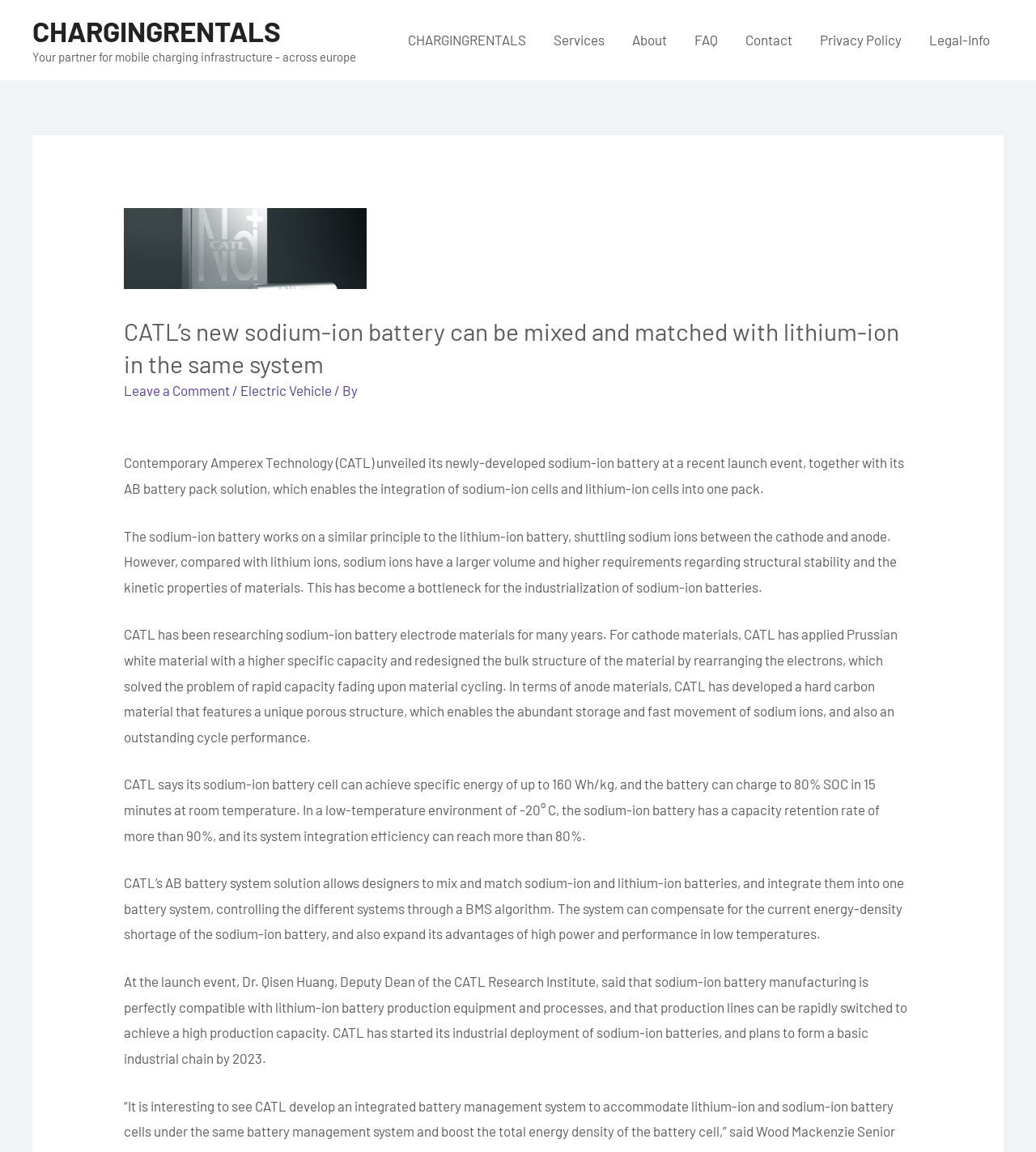Answer the question in a single word or phrase:
What is the main topic of this webpage?

Sodium-ion battery